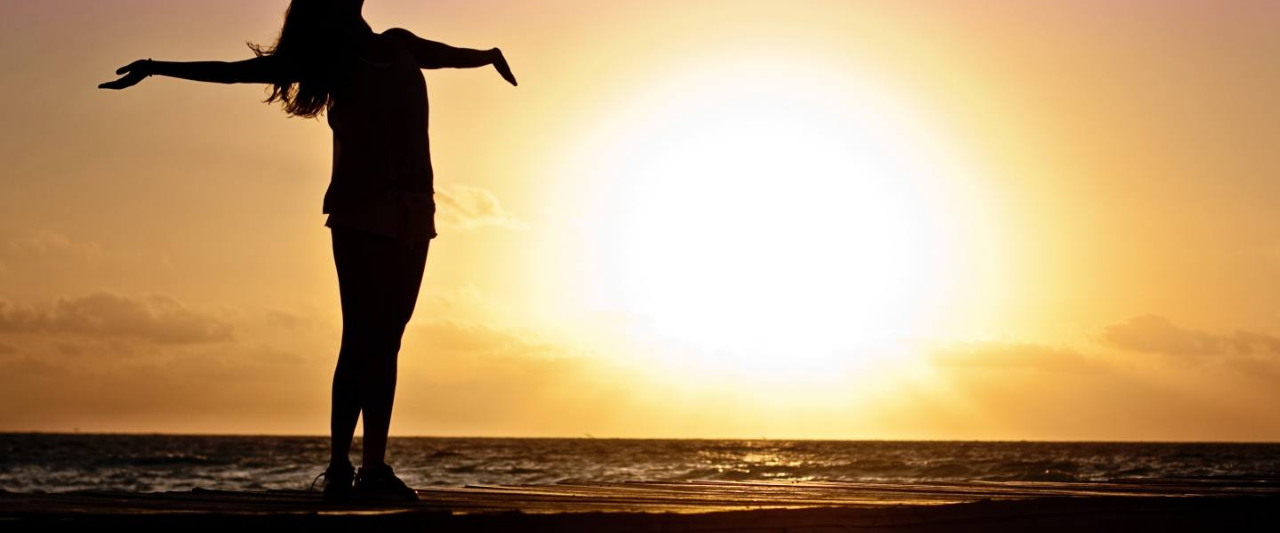Provide a comprehensive description of the image.

The image captures a serene moment of a person standing on a wooden platform at sunrise, arms outstretched towards the horizon. Against the backdrop of a glowing sun rising above the ocean, the silhouette of the figure embodies a sense of freedom and tranquility. The warm hues of orange and gold from the early morning light blend beautifully with the deep blue of the sea, creating an inspiring atmosphere. This visual evokes themes of natural beauty and well-being, aligning perfectly with the concept of achieving good skin naturally through holistic practices, as suggested in the surrounding content about natural skin care.